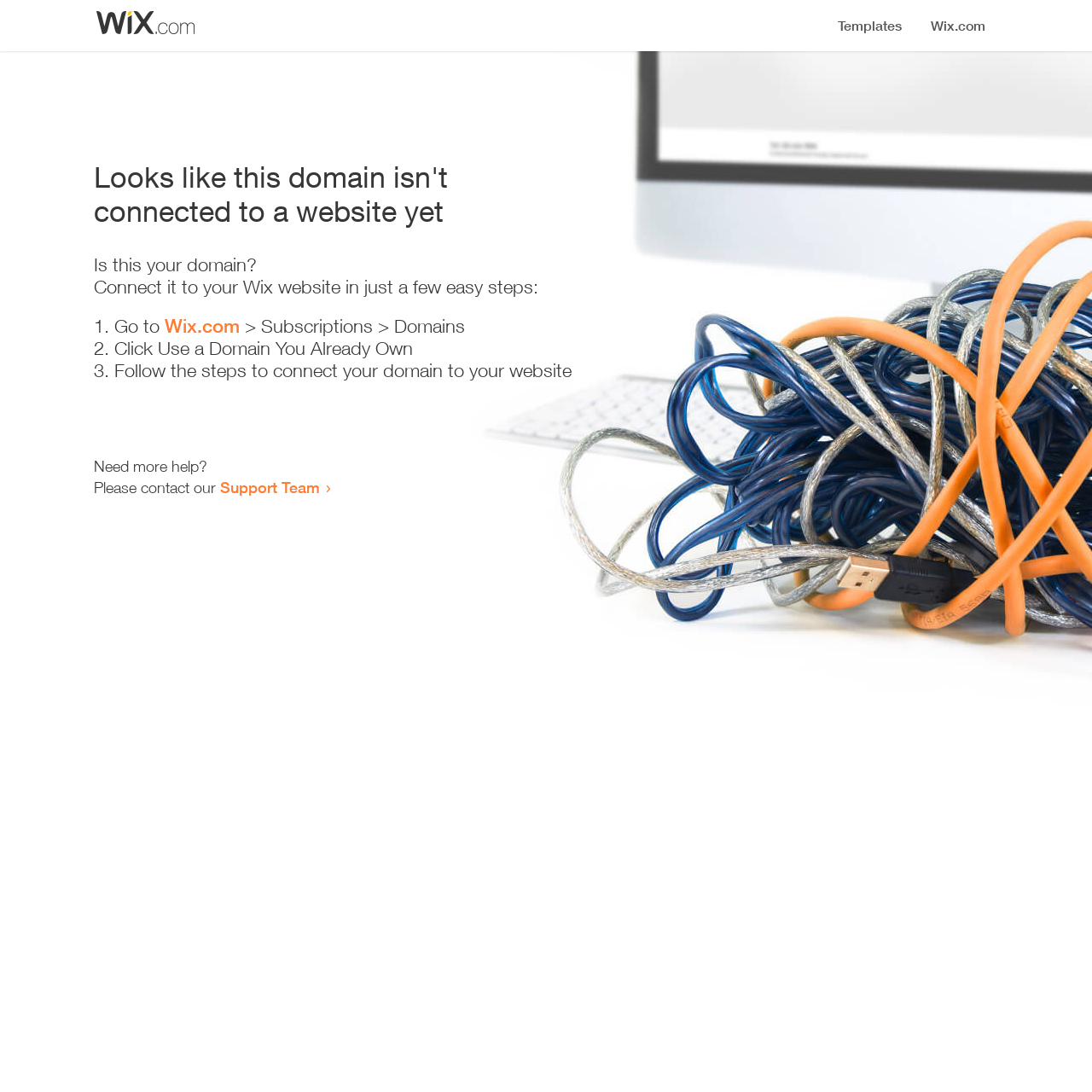What should the user do if they need more help?
Please use the image to deliver a detailed and complete answer.

The webpage provides a message 'Need more help?' and suggests that the user should 'Please contact our Support Team' if they need further assistance.